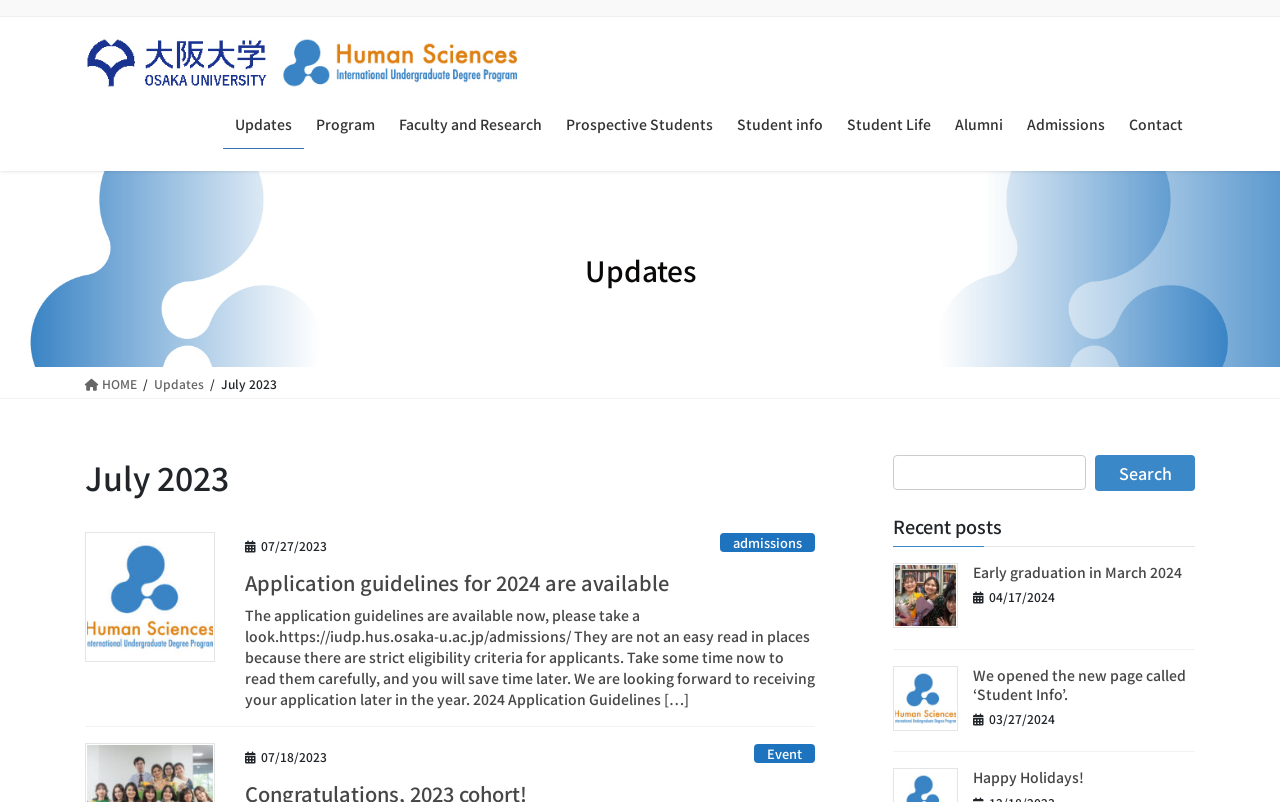Given the following UI element description: "Early graduation in March 2024", find the bounding box coordinates in the webpage screenshot.

[0.76, 0.7, 0.923, 0.725]